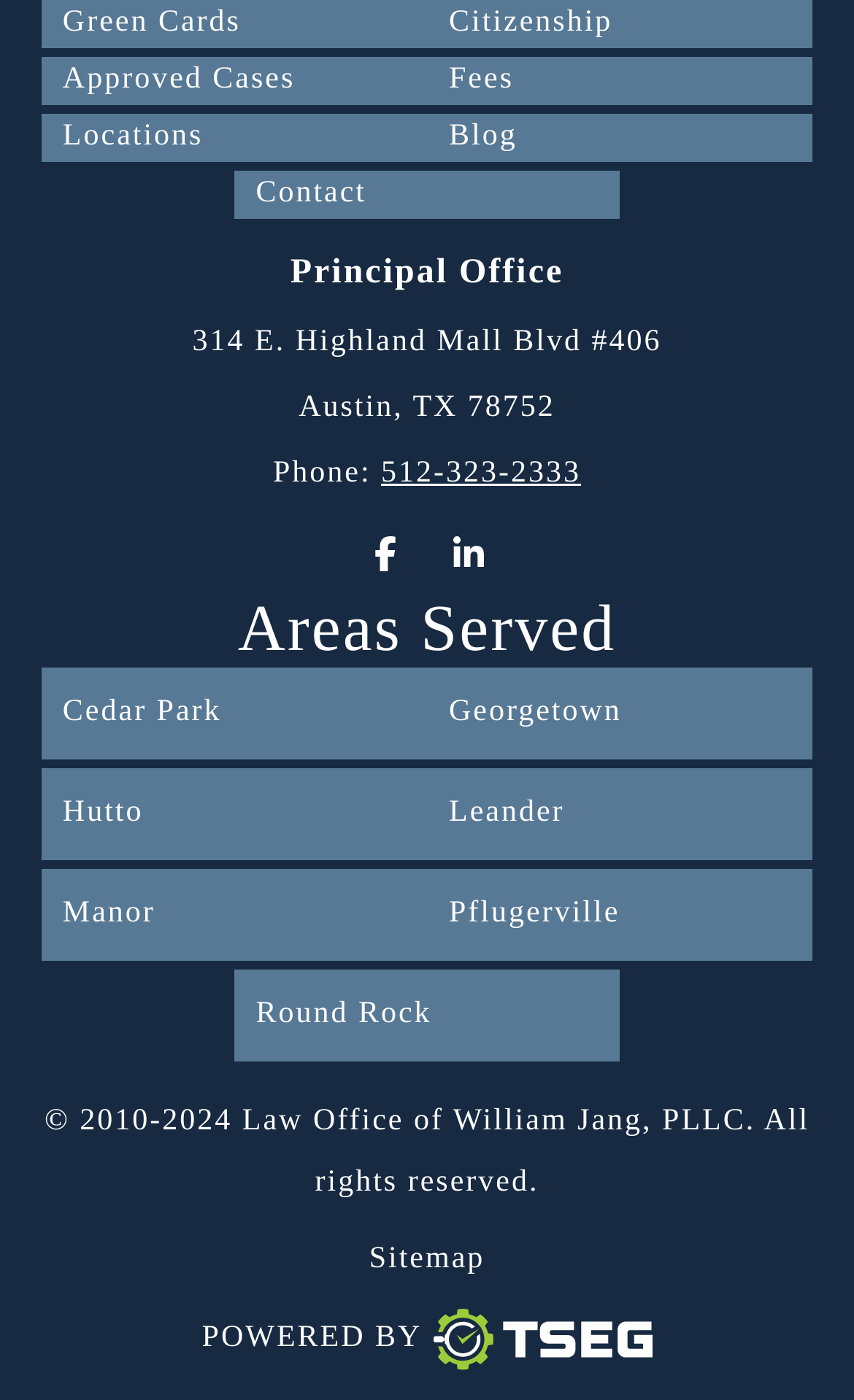Pinpoint the bounding box coordinates for the area that should be clicked to perform the following instruction: "Visit our Facebook page".

[0.407, 0.37, 0.494, 0.423]